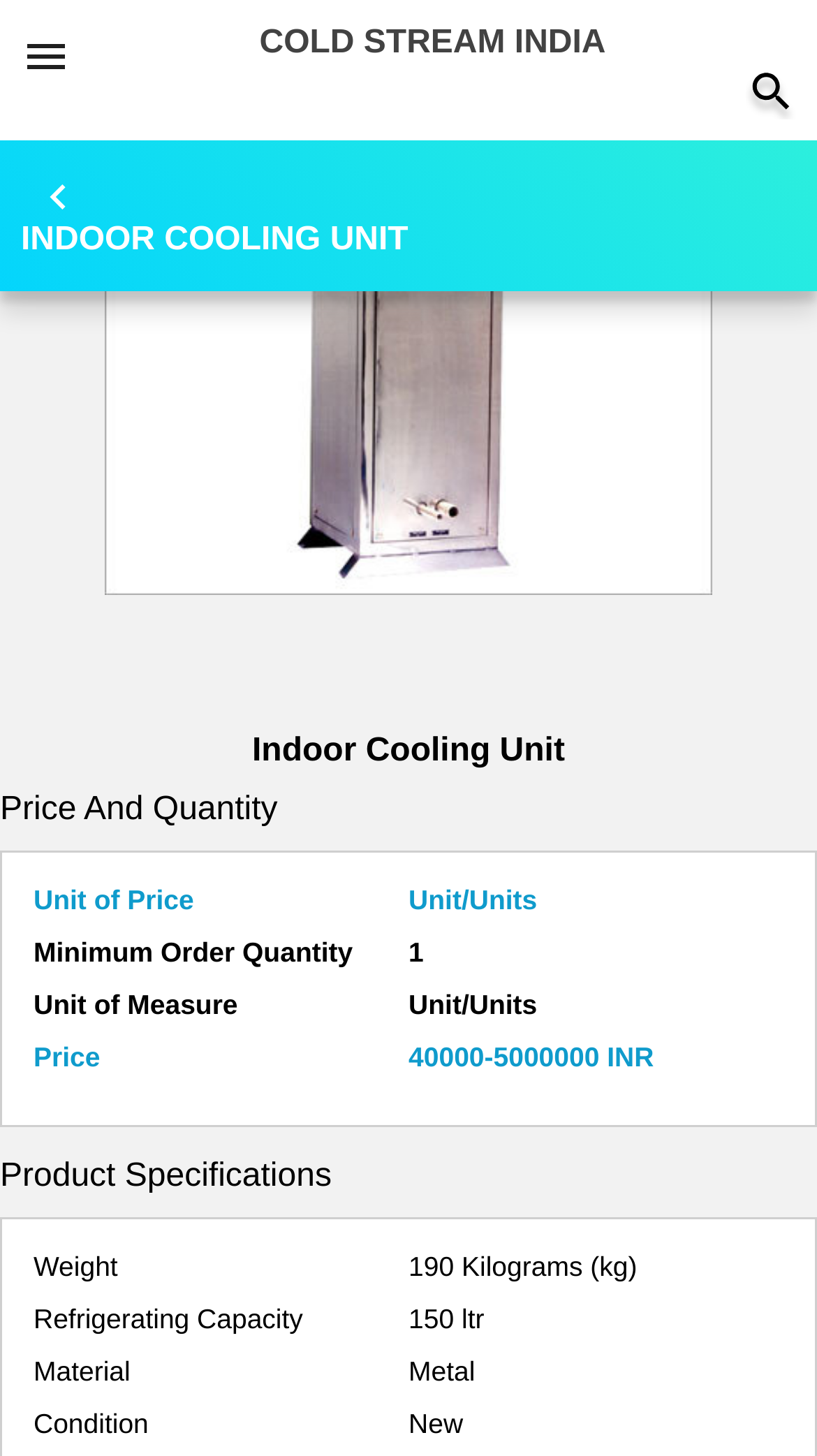What is the price range of the product?
Look at the image and answer the question with a single word or phrase.

40000-5000000 INR